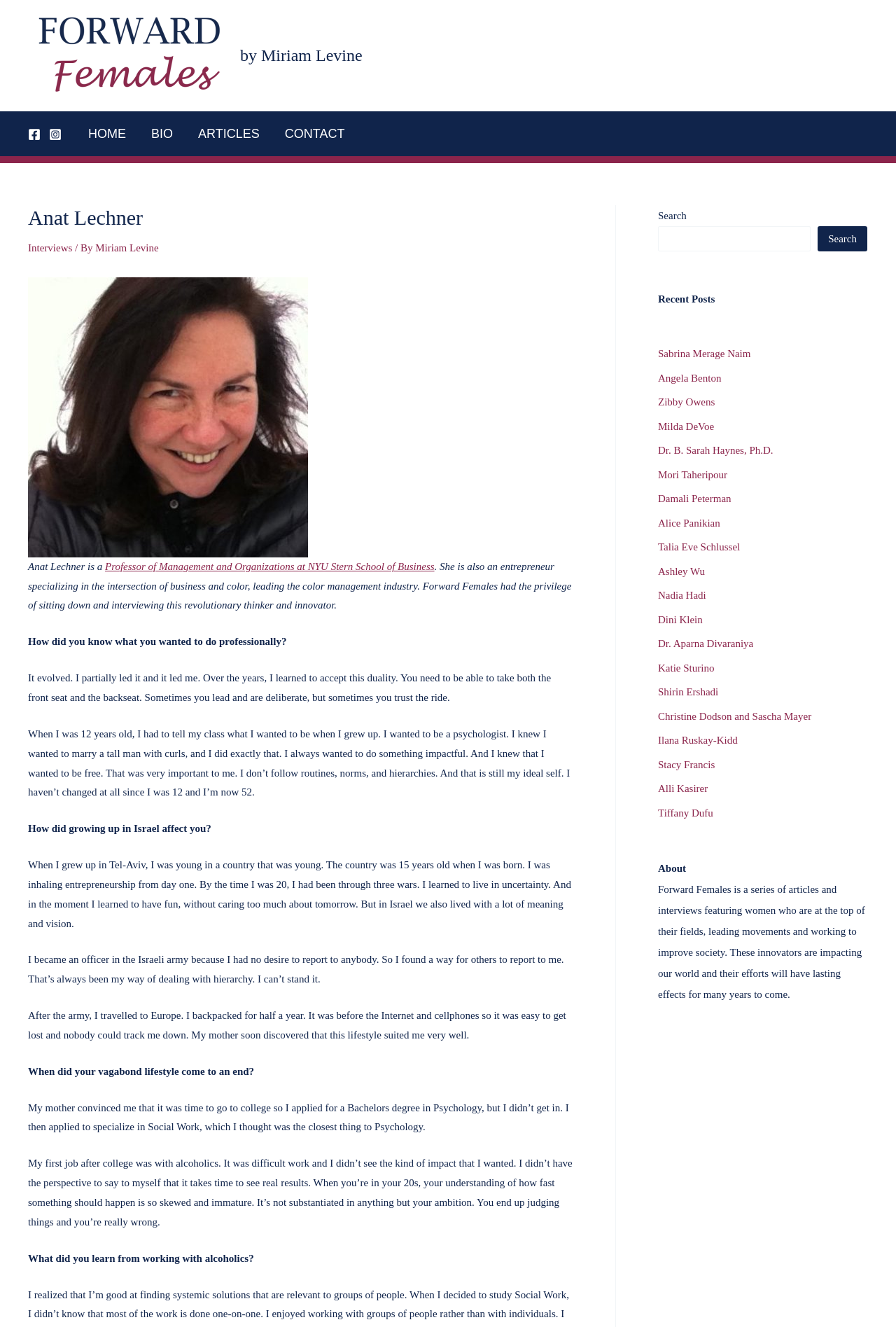Locate the bounding box coordinates of the region to be clicked to comply with the following instruction: "Read the interview with Anat Lechner". The coordinates must be four float numbers between 0 and 1, in the form [left, top, right, bottom].

[0.031, 0.183, 0.081, 0.191]